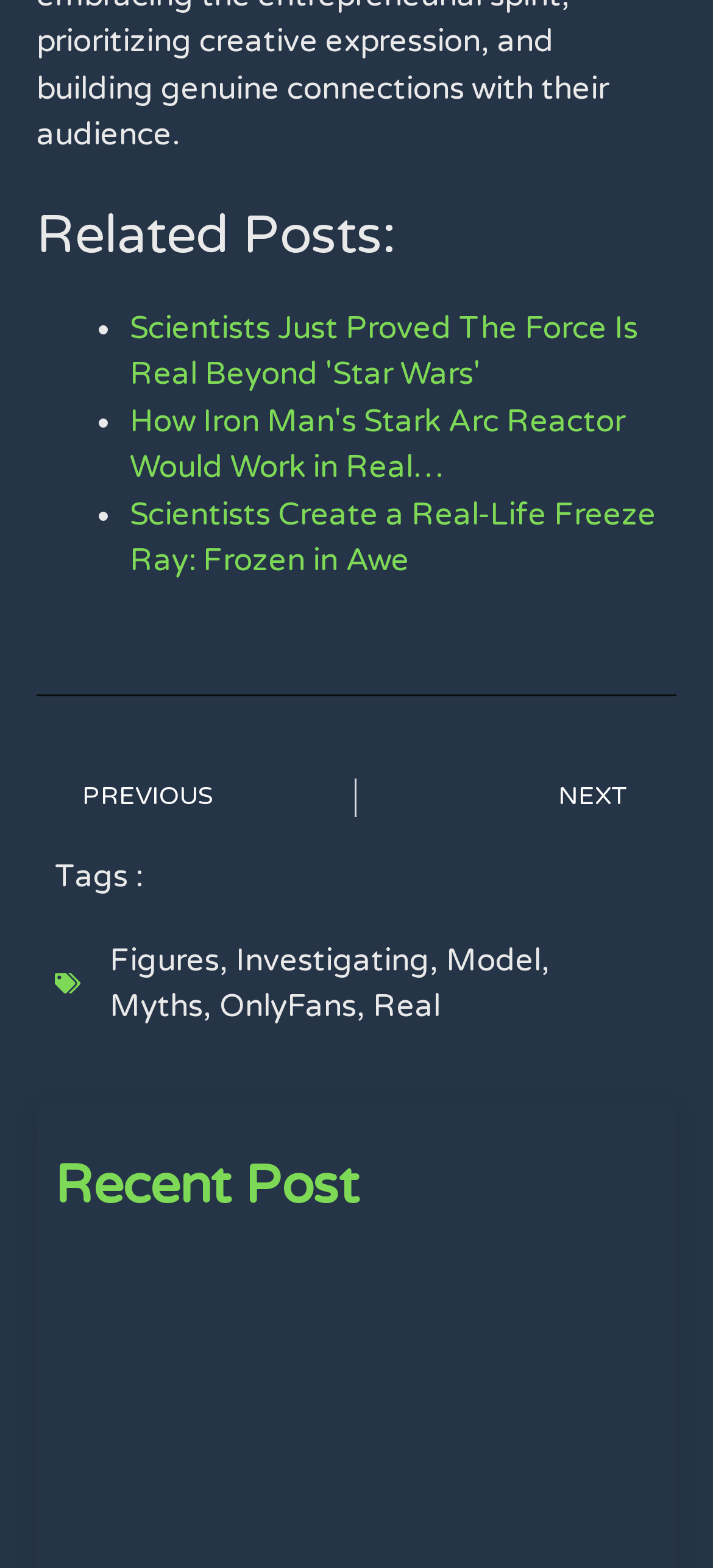Determine the bounding box coordinates for the clickable element to execute this instruction: "view related post". Provide the coordinates as four float numbers between 0 and 1, i.e., [left, top, right, bottom].

[0.182, 0.197, 0.895, 0.251]